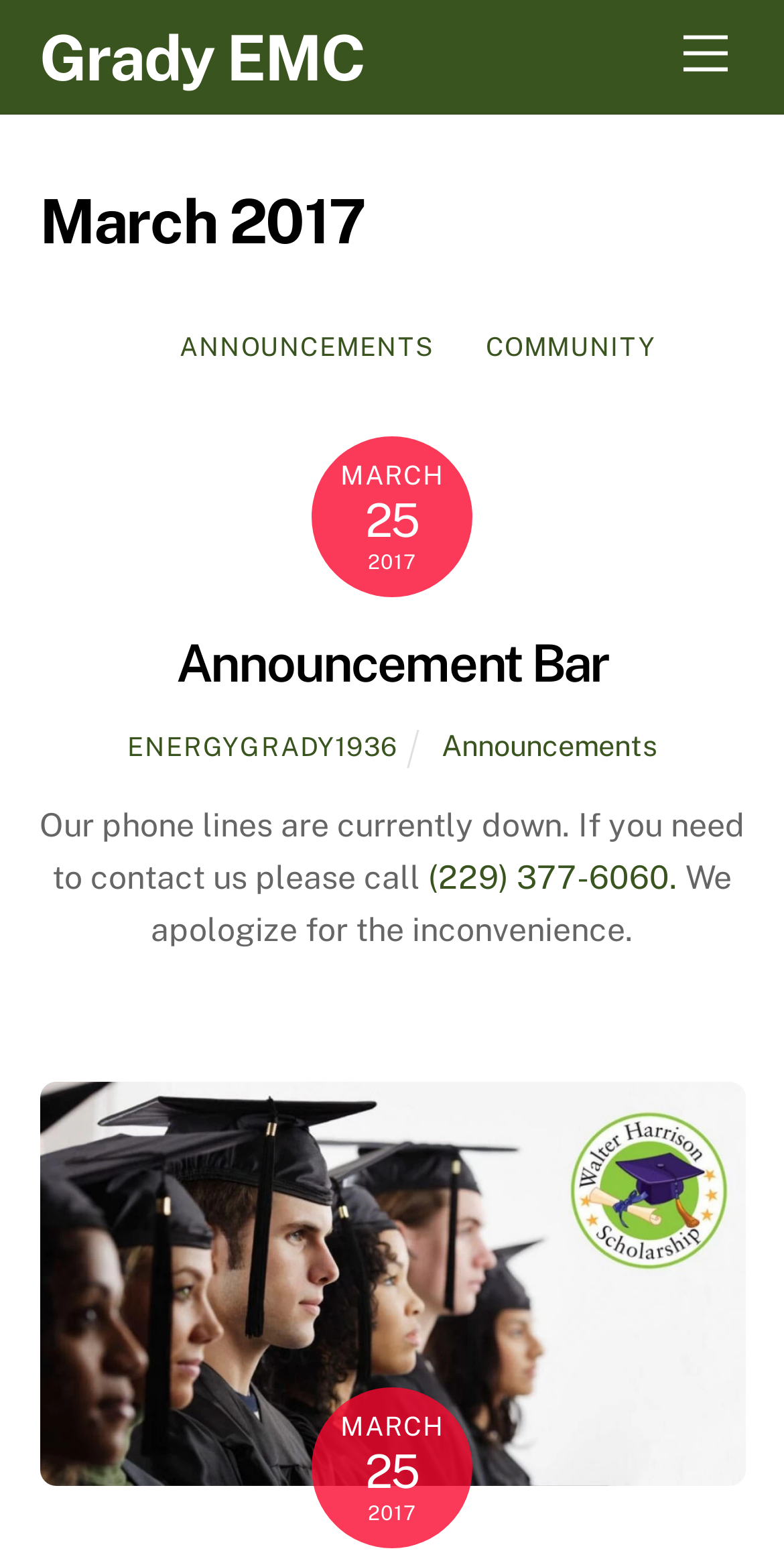Using the description: "Announcements", identify the bounding box of the corresponding UI element in the screenshot.

[0.563, 0.466, 0.837, 0.488]